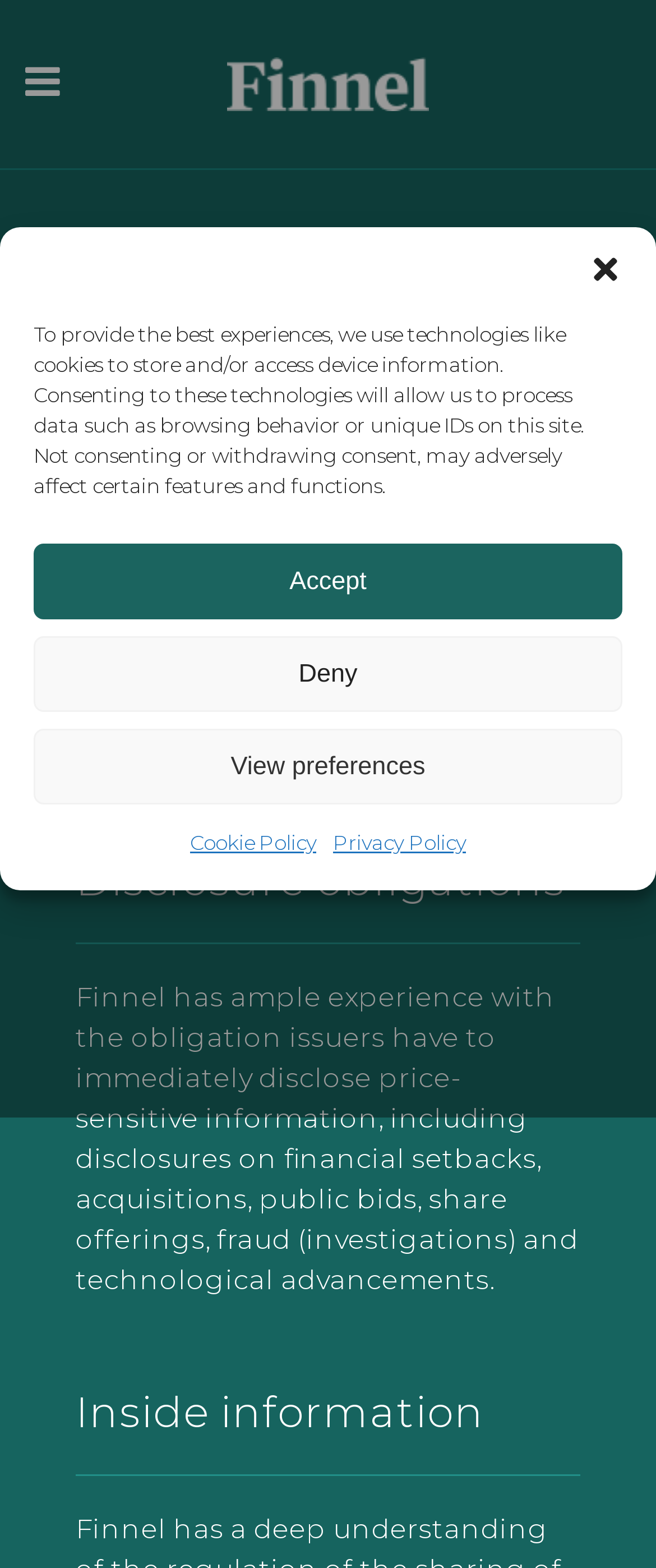Answer the question below using just one word or a short phrase: 
What is the logo of Finnel?

An image